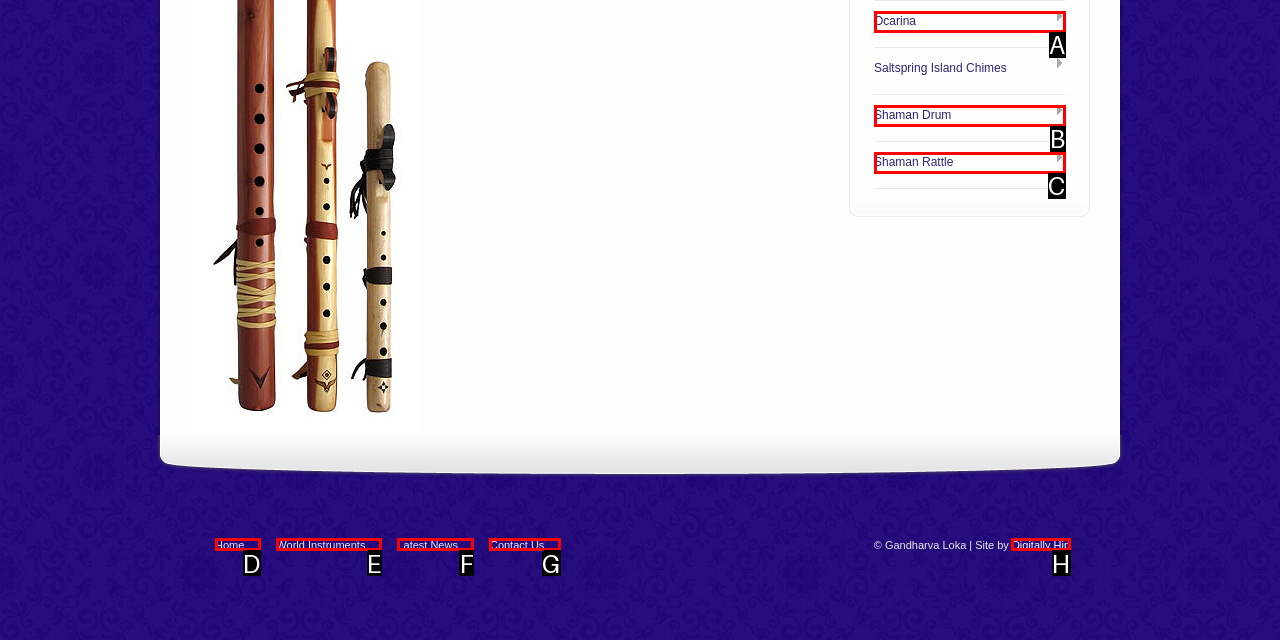Which lettered option matches the following description: Digitally Hip
Provide the letter of the matching option directly.

H